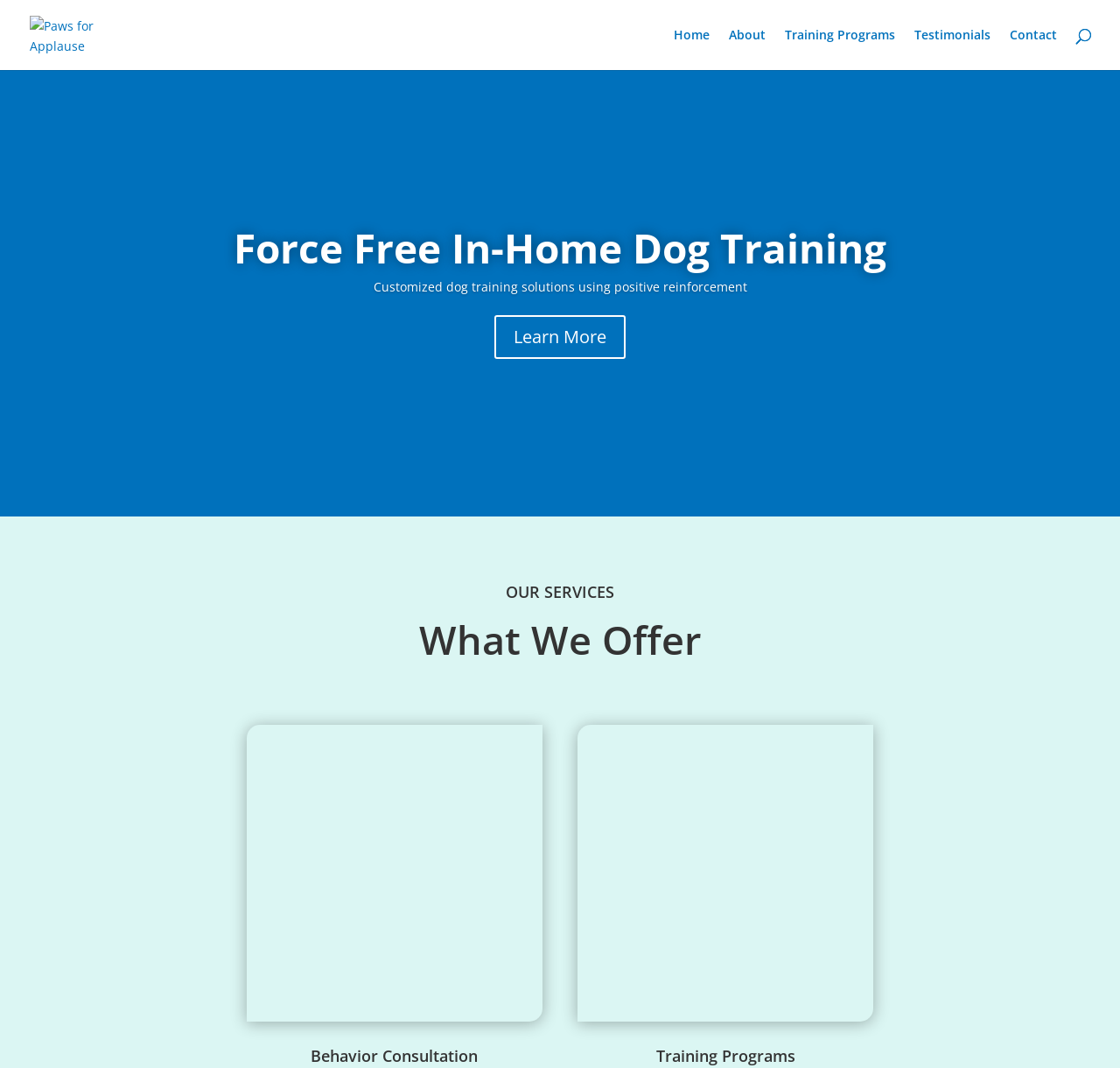What can I learn more about?
Look at the image and answer the question with a single word or phrase.

Force Free In-Home Dog Training